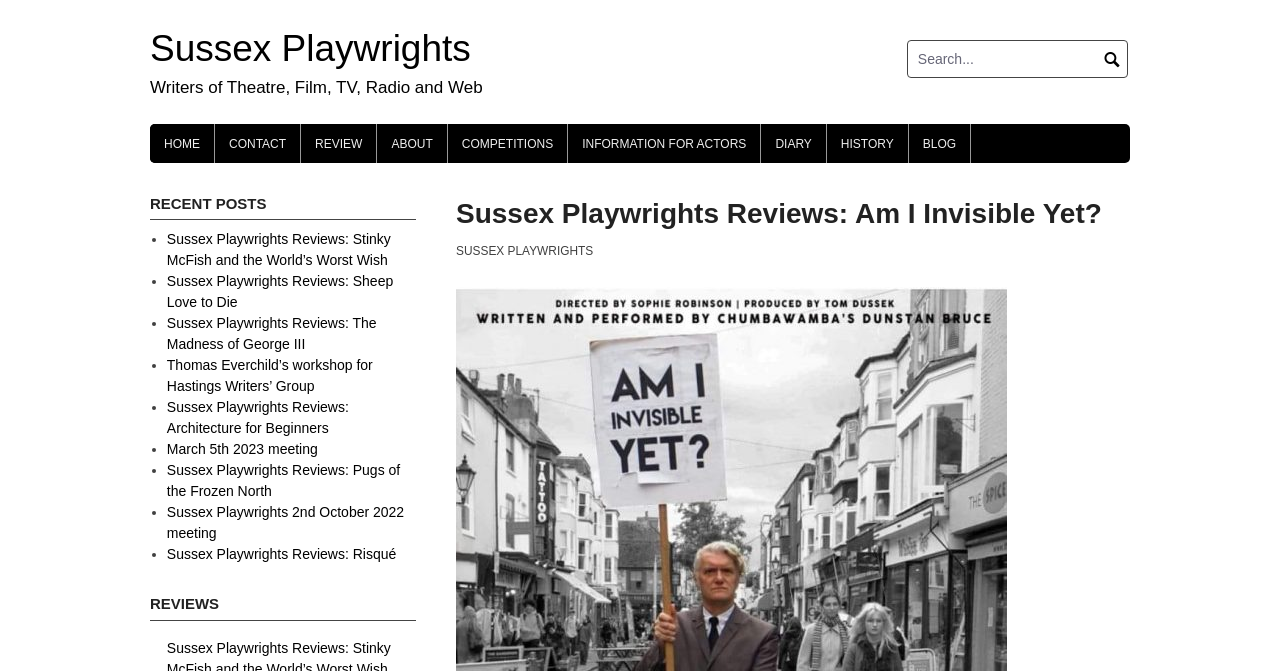What is the name of the playwrights' organization?
Based on the screenshot, provide a one-word or short-phrase response.

Sussex Playwrights